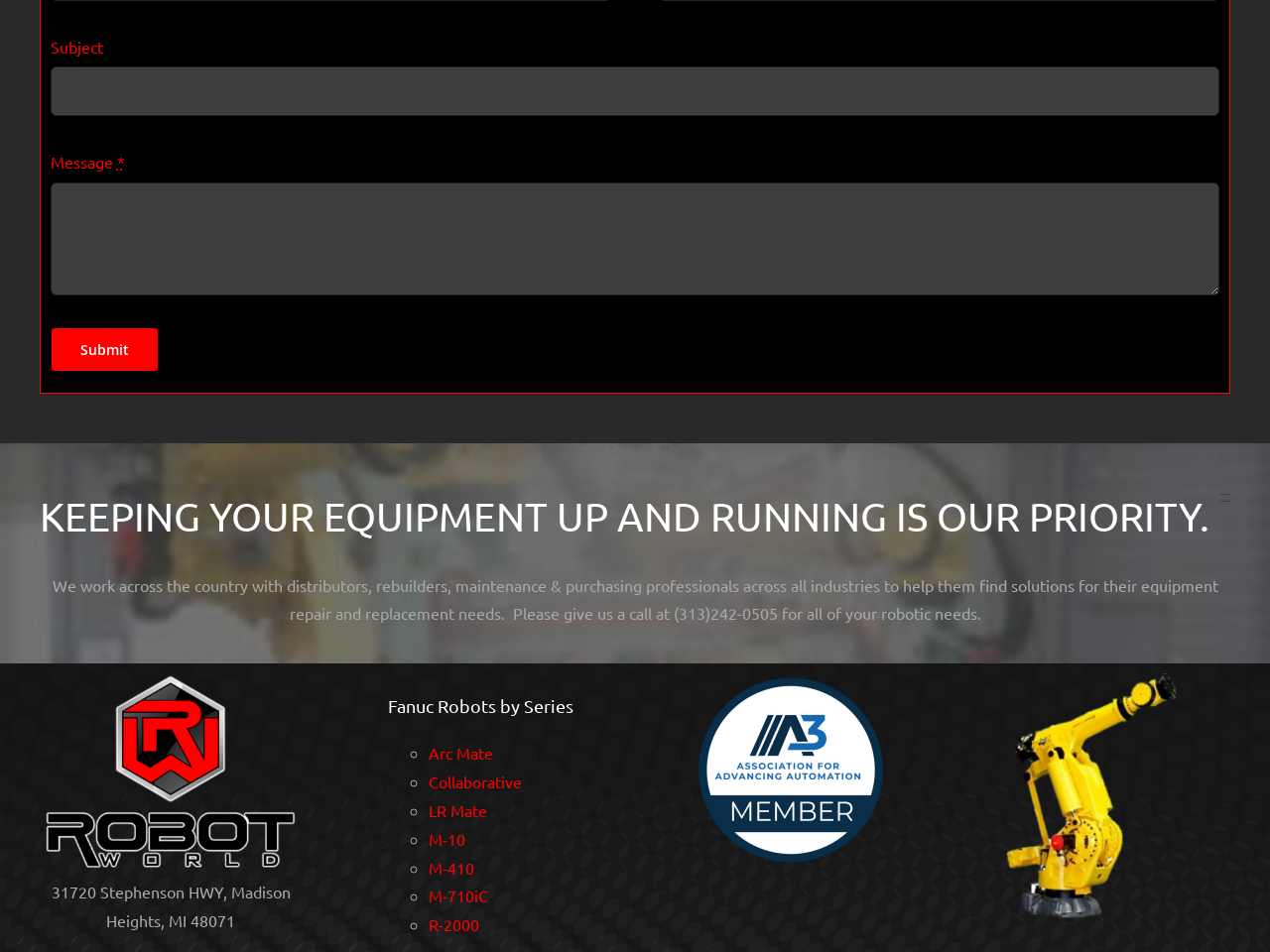What is the address of the company?
We need a detailed and exhaustive answer to the question. Please elaborate.

I found the address by reading the text at the bottom of the page, which provides the company's location.